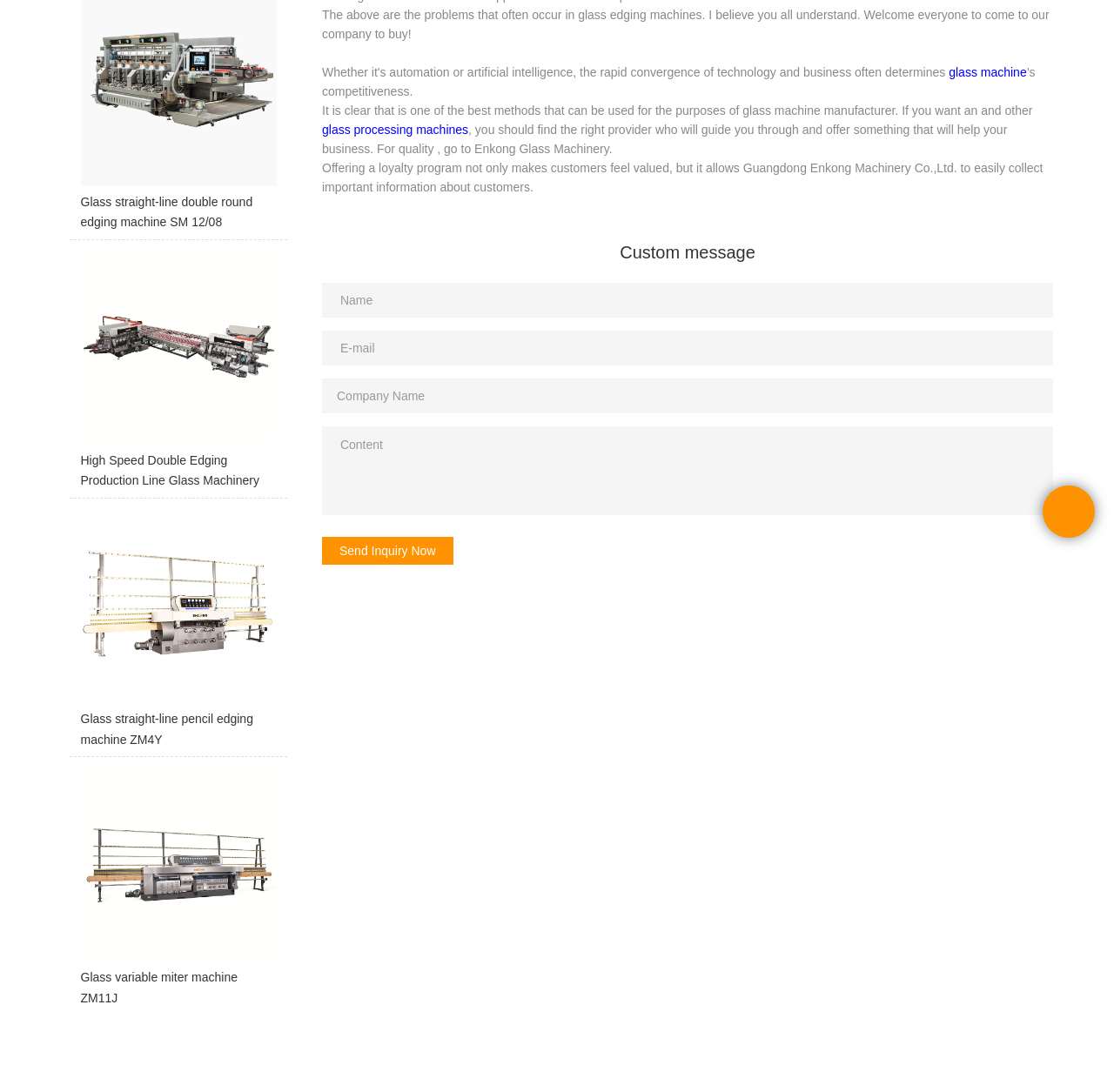Determine the bounding box for the UI element that matches this description: "name="name" placeholder="Name"".

[0.289, 0.259, 0.945, 0.29]